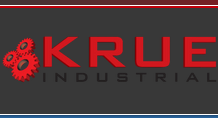Please provide a one-word or phrase answer to the question: 
How many stylized gears accompany the brand name?

Three